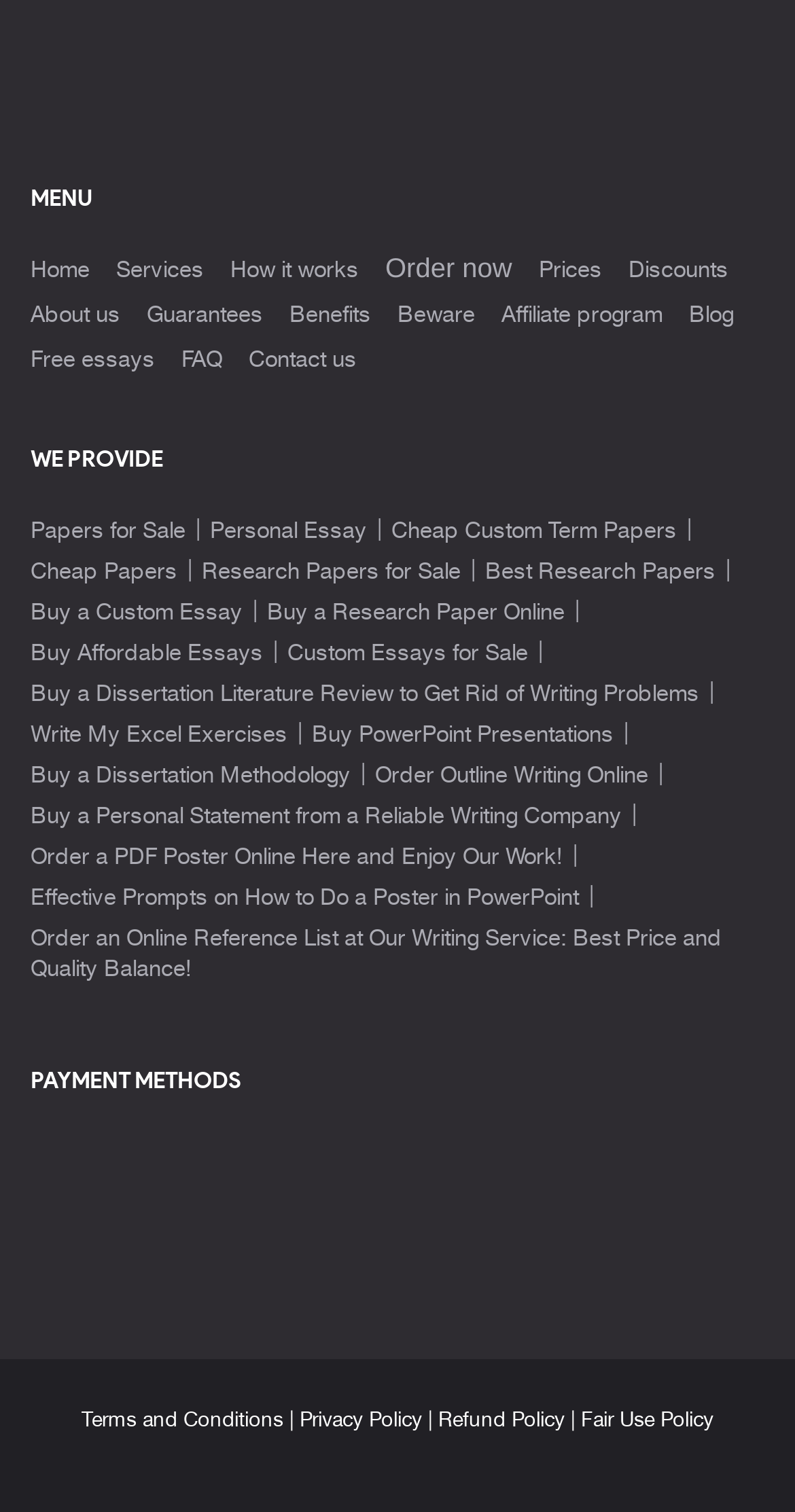Please locate the bounding box coordinates of the region I need to click to follow this instruction: "View the 'Papers for Sale' page".

[0.038, 0.342, 0.233, 0.359]